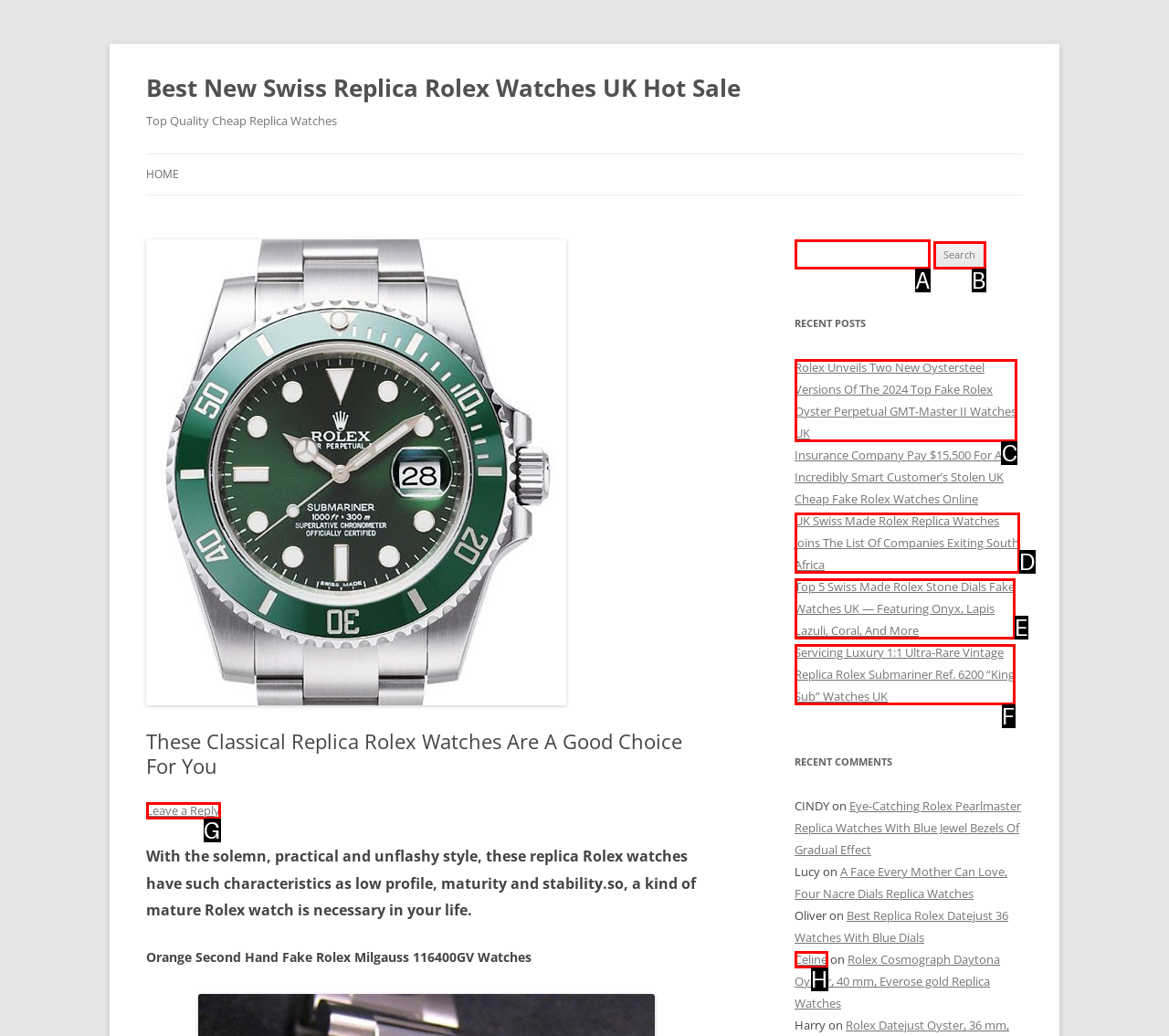Pick the option that should be clicked to perform the following task: Read the recent post about Rolex Oyster Perpetual GMT-Master II Watches
Answer with the letter of the selected option from the available choices.

C